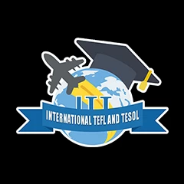What is above the globe in the logo?
Give a single word or phrase as your answer by examining the image.

Airplane silhouette